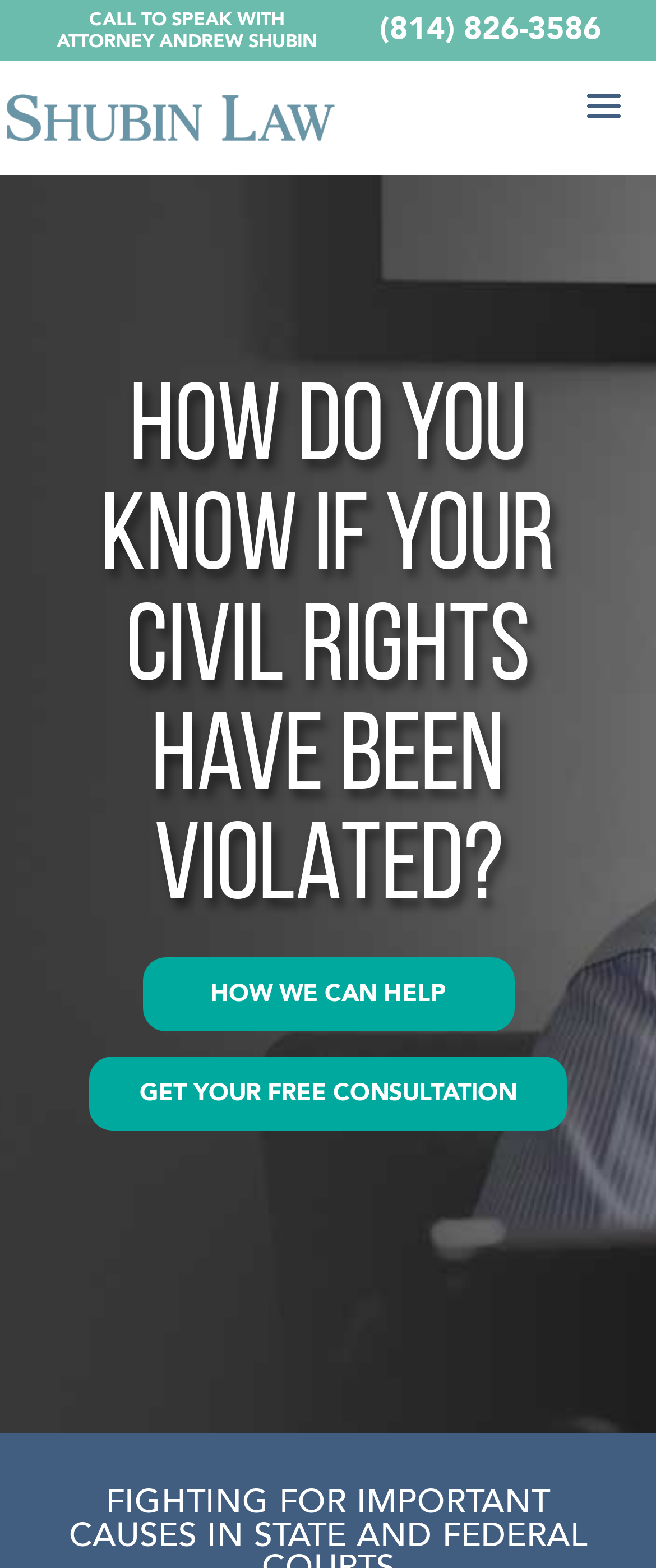Respond with a single word or phrase to the following question:
What is the phone number to speak with Attorney Andrew Shubin?

(814) 826-3586